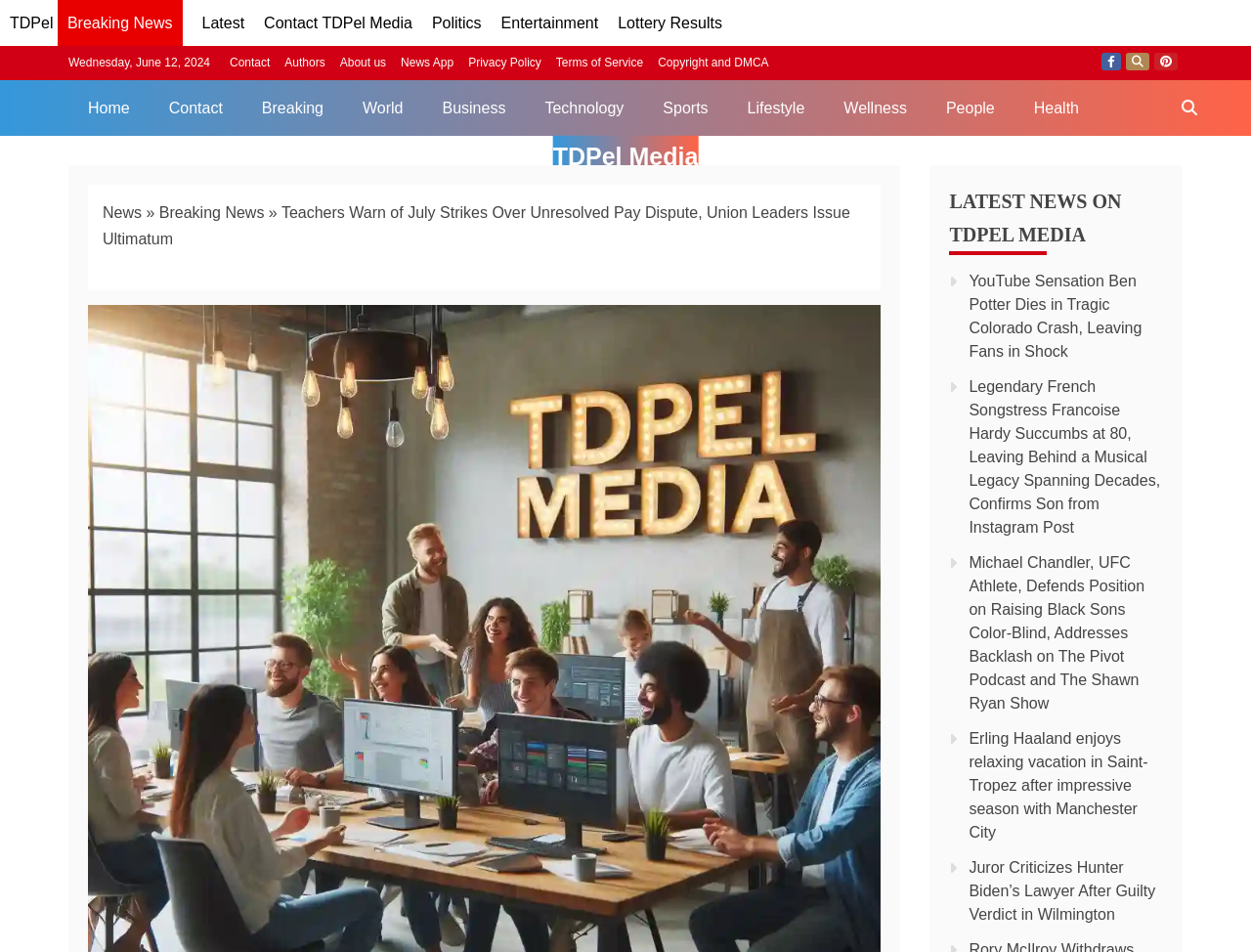Pinpoint the bounding box coordinates of the element to be clicked to execute the instruction: "Click on the 'TDPel' link".

[0.008, 0.015, 0.043, 0.033]